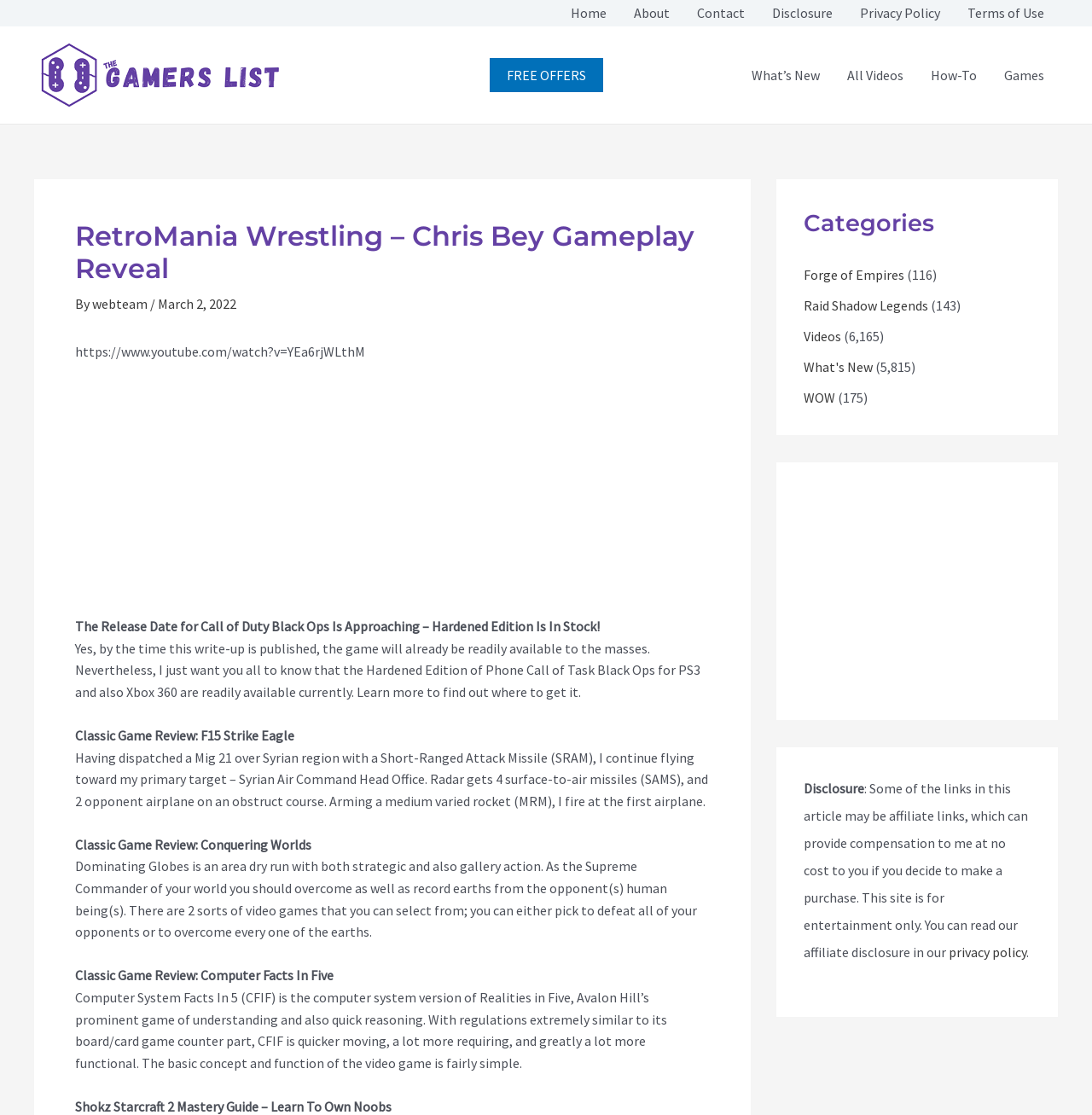Please specify the coordinates of the bounding box for the element that should be clicked to carry out this instruction: "Click on the 'Home' link". The coordinates must be four float numbers between 0 and 1, formatted as [left, top, right, bottom].

[0.51, 0.0, 0.568, 0.023]